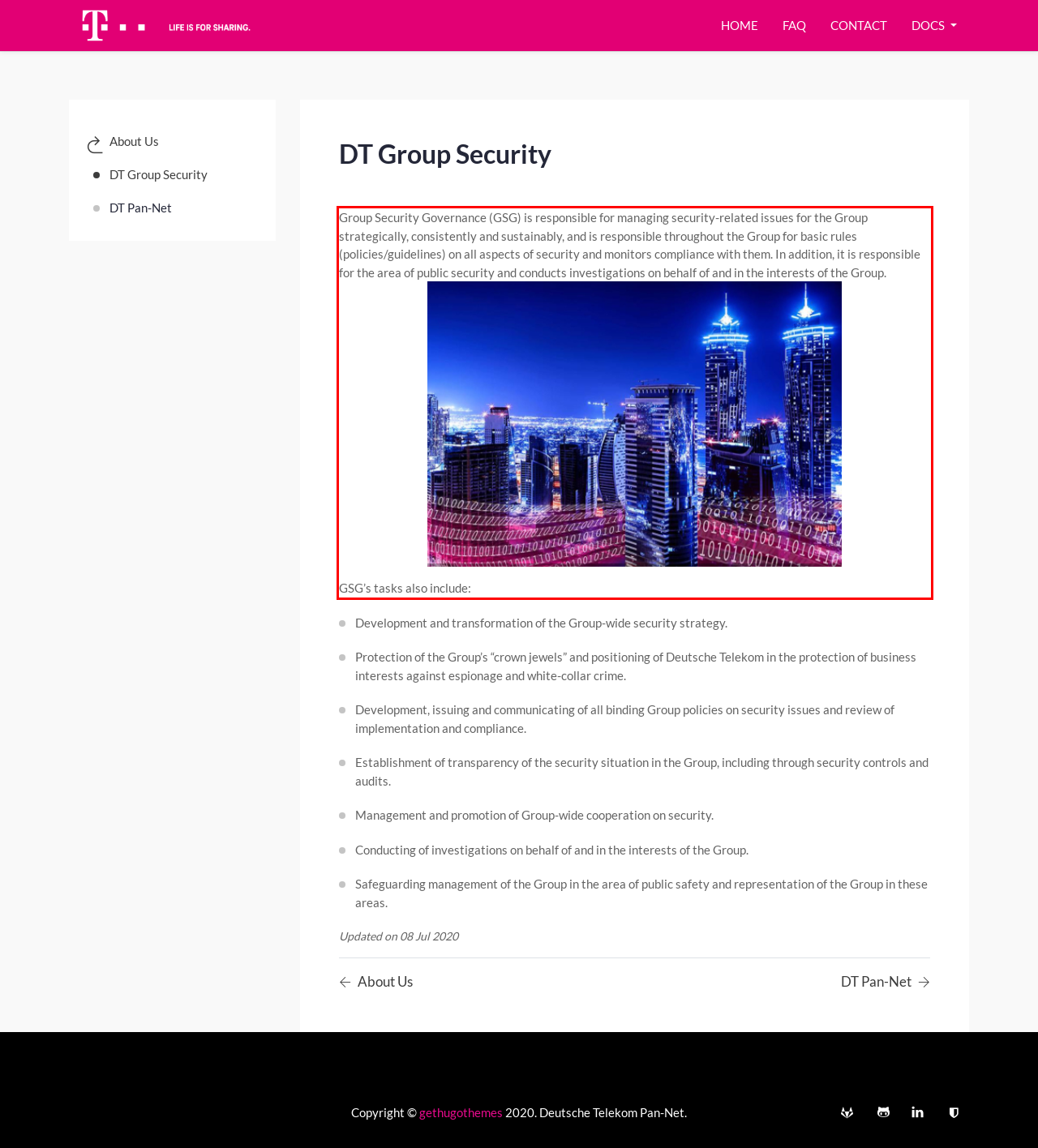In the given screenshot, locate the red bounding box and extract the text content from within it.

Group Security Governance (GSG) is responsible for managing security-related issues for the Group strategically, consistently and sustainably, and is responsible throughout the Group for basic rules (policies/guidelines) on all aspects of security and monitors compliance with them. In addition, it is responsible for the area of public security and conducts investigations on behalf of and in the interests of the Group. GSG’s tasks also include: